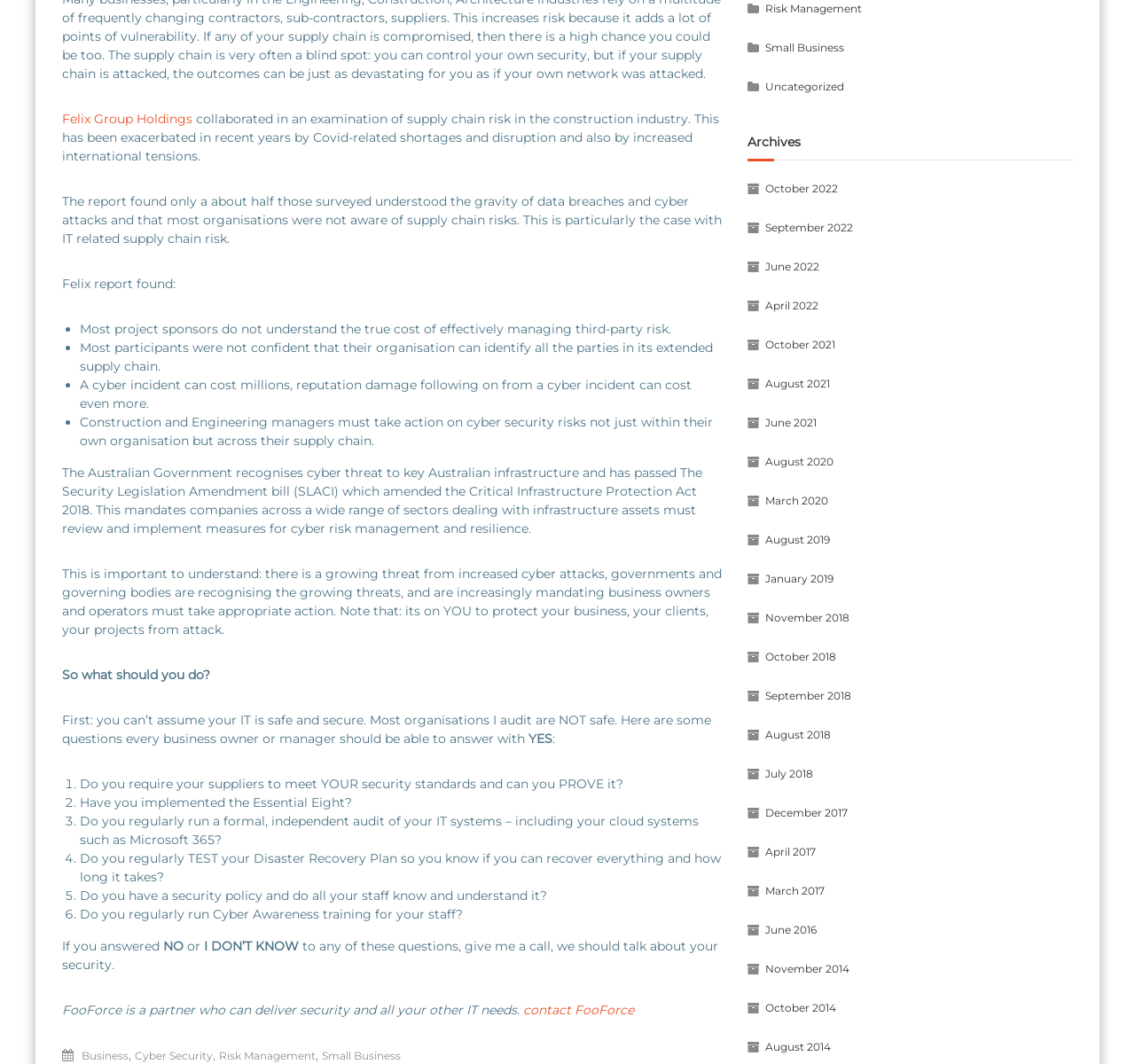Provide the bounding box coordinates of the UI element this sentence describes: "Business".

[0.072, 0.986, 0.113, 0.999]